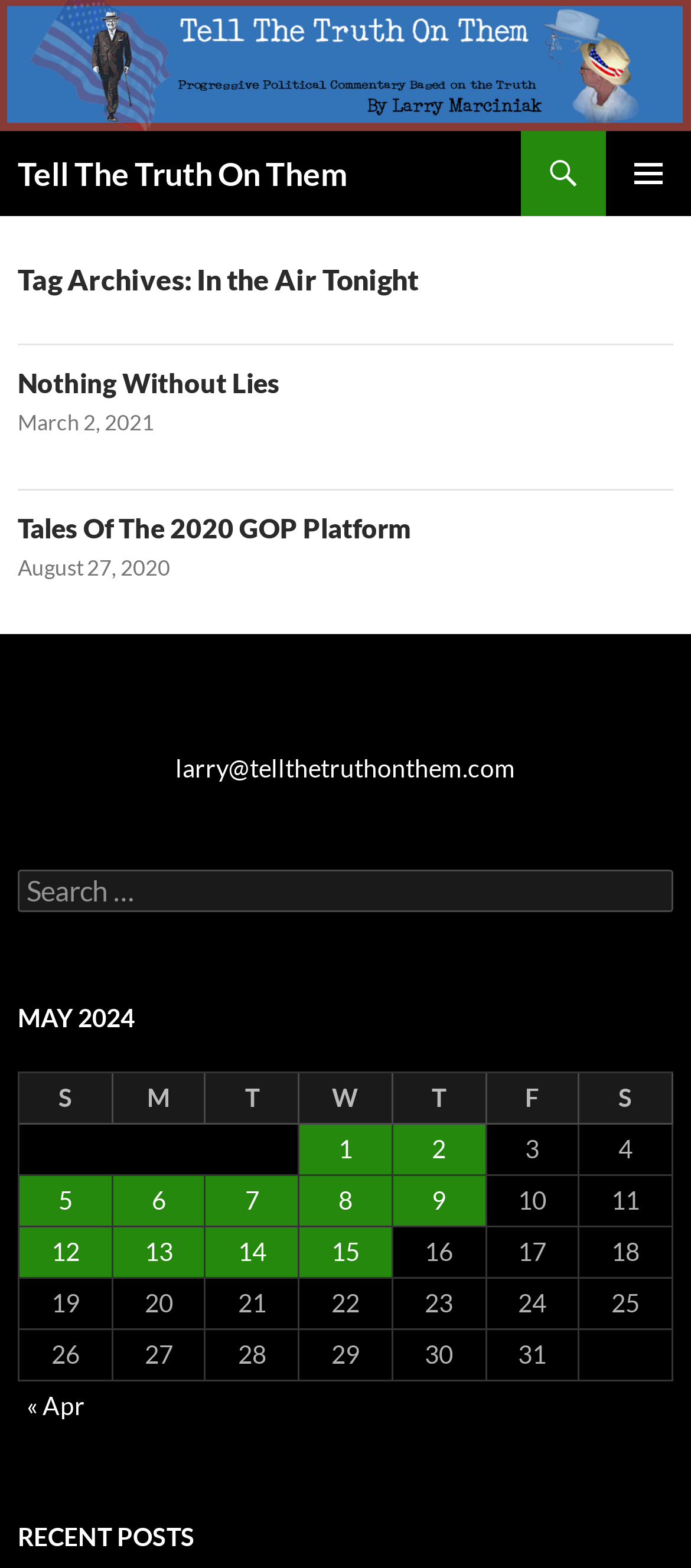What is the date of the latest article?
Provide a well-explained and detailed answer to the question.

I looked for the most recent date associated with an article on the webpage. The latest article has a time element with the date 'March 2, 2021', which indicates when it was published.